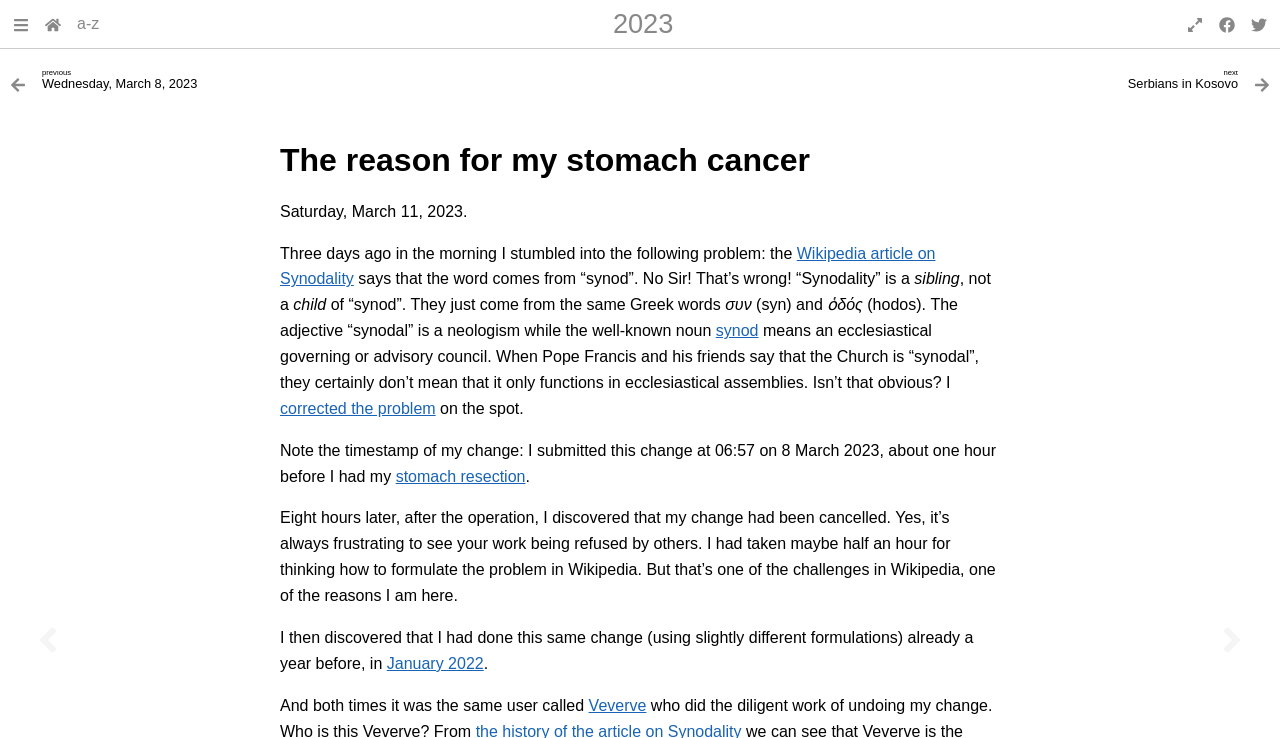What is the author's opinion on Wikipedia?
Could you please answer the question thoroughly and with as much detail as possible?

The author finds it frustrating when their work is refused by others on Wikipedia, but they also mention that it's one of the challenges of contributing to Wikipedia.